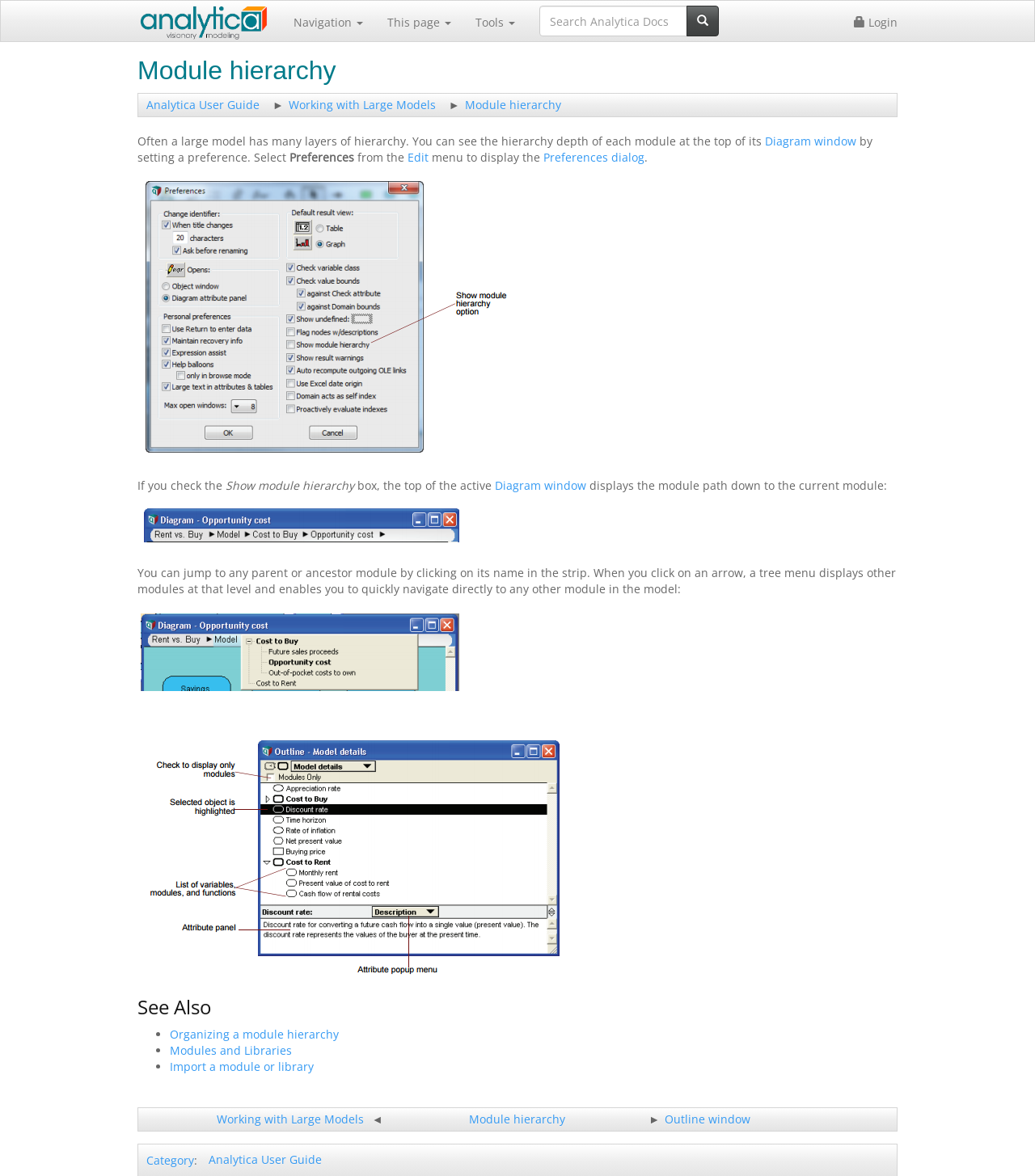How many images are there on this webpage?
Using the information presented in the image, please offer a detailed response to the question.

By examining the webpage, I found four images, which are 'Chapter19 1.png', 'Chapter19 2.png', 'Chapter19 3.png', and 'Chapter19 4.png', all of which are related to the module hierarchy topic.